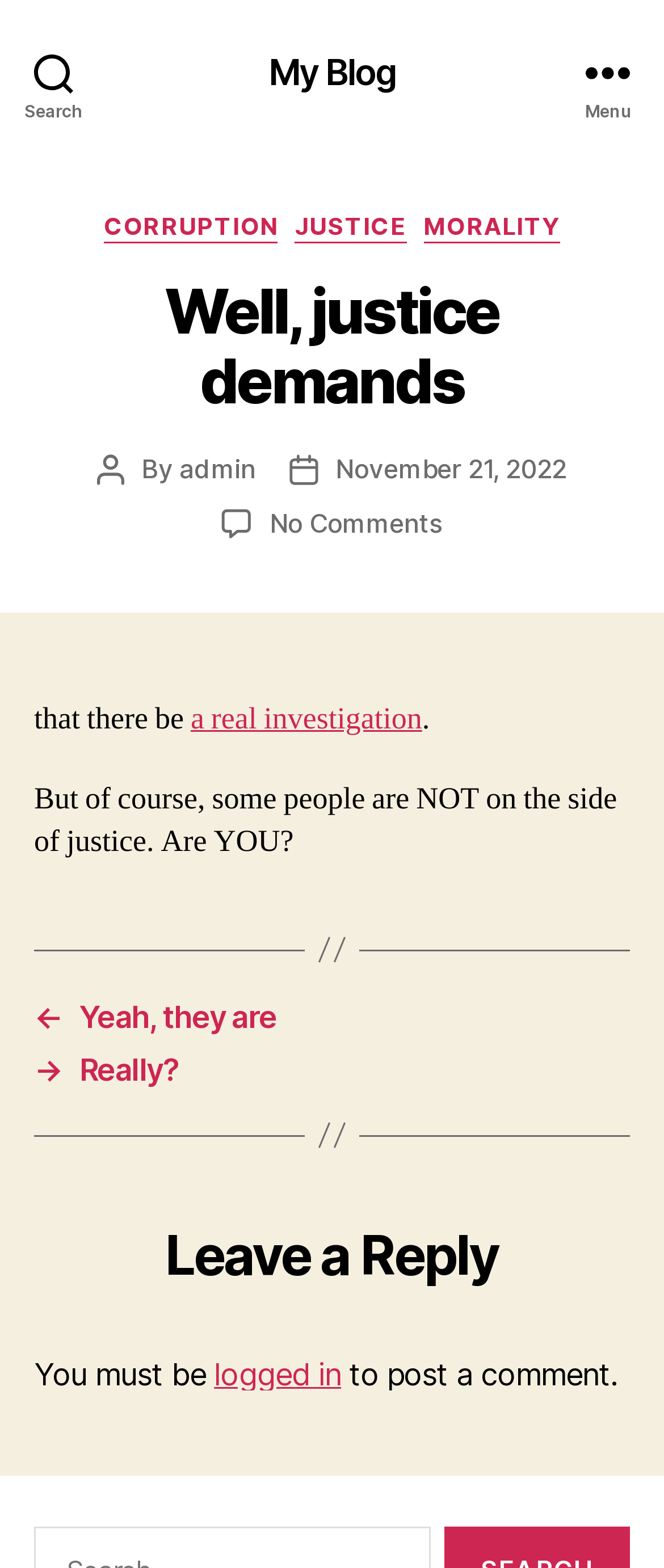Please identify the bounding box coordinates of the element's region that needs to be clicked to fulfill the following instruction: "Read the post about justice". The bounding box coordinates should consist of four float numbers between 0 and 1, i.e., [left, top, right, bottom].

[0.051, 0.176, 0.949, 0.265]